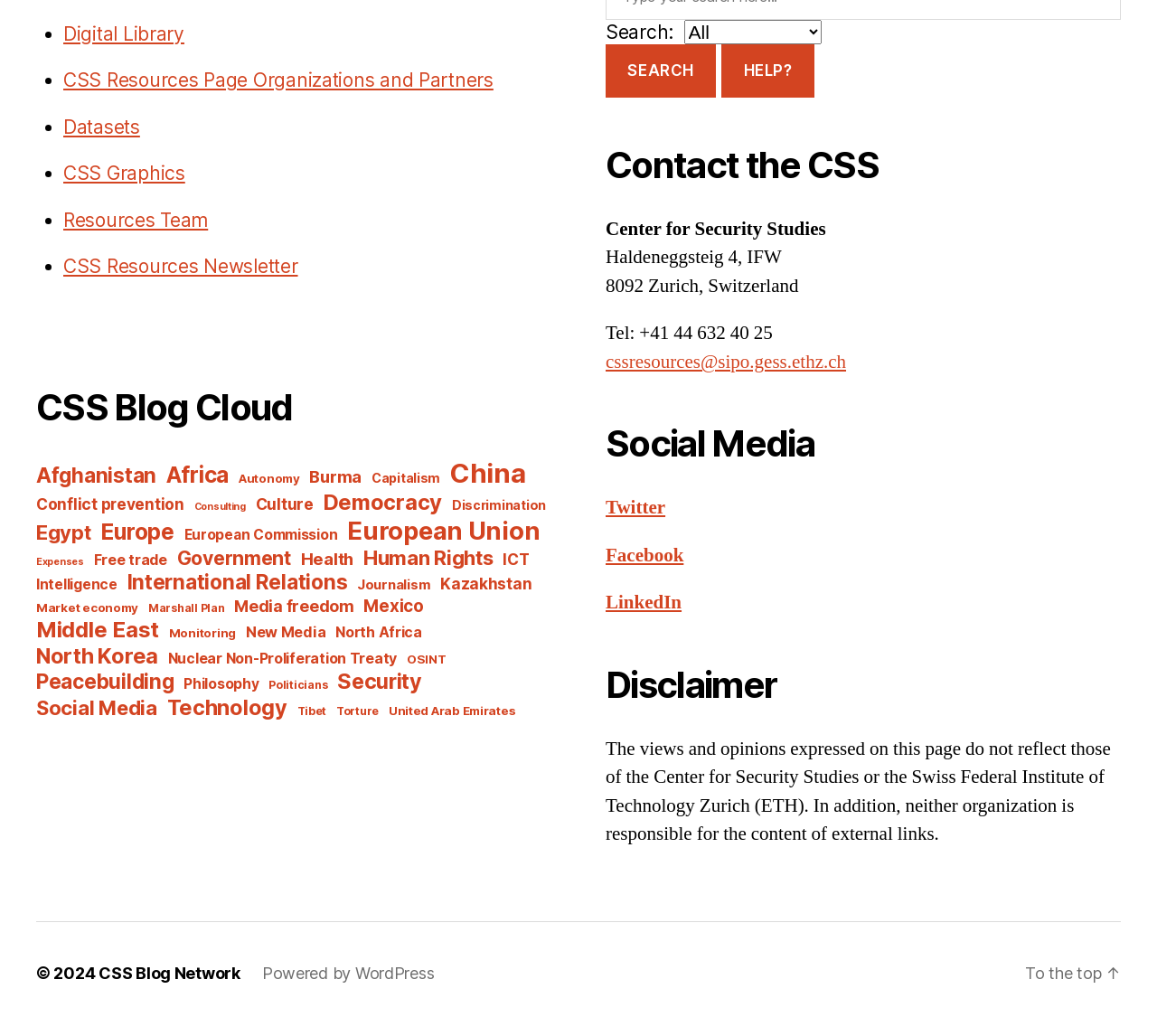Can you find the bounding box coordinates for the element to click on to achieve the instruction: "Visit the Digital Library"?

[0.055, 0.033, 0.159, 0.055]